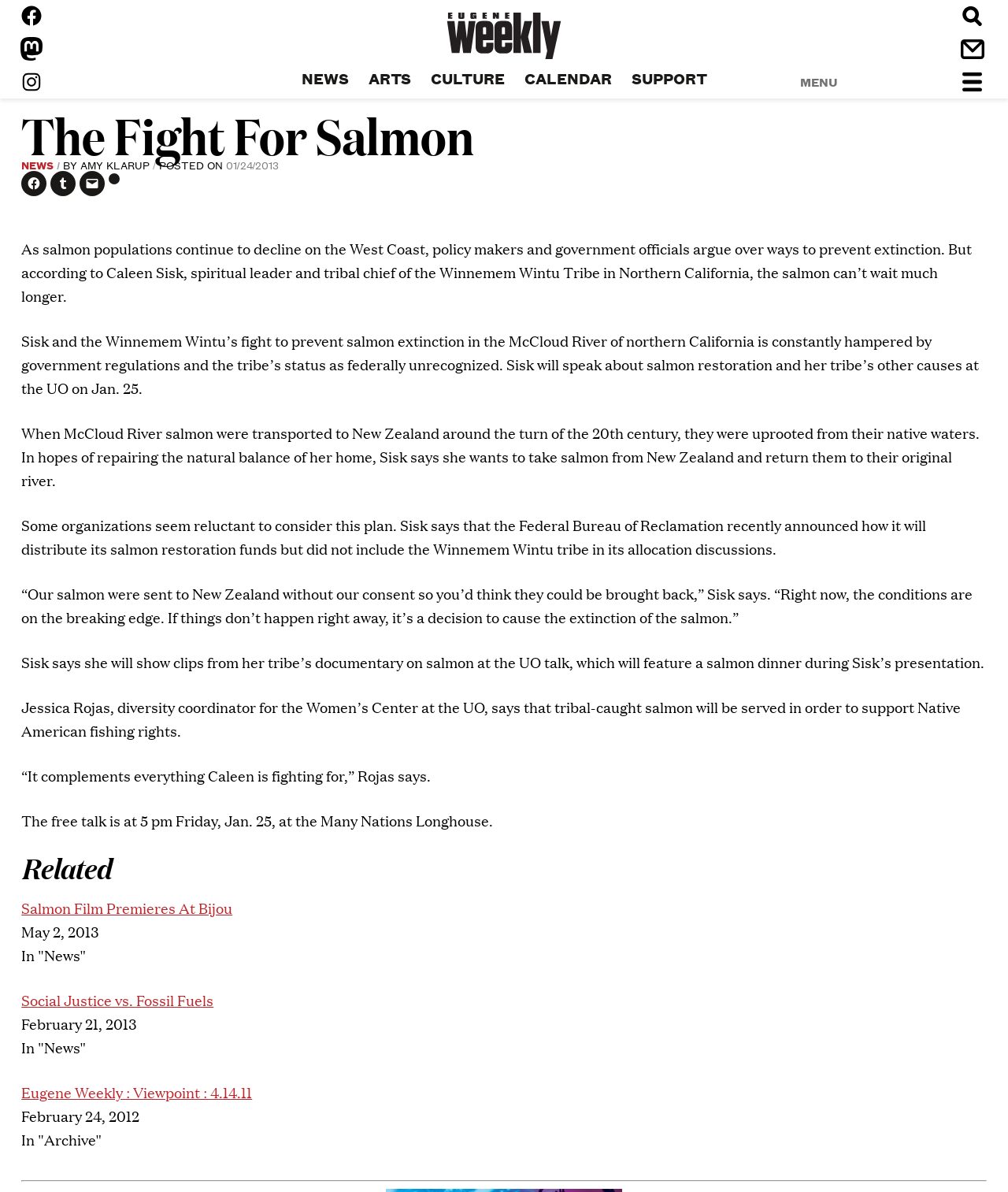How many social media links are there?
Utilize the information in the image to give a detailed answer to the question.

There are three social media links at the top-right corner of the webpage, which are Facebook, Mastodon, and Instagram.